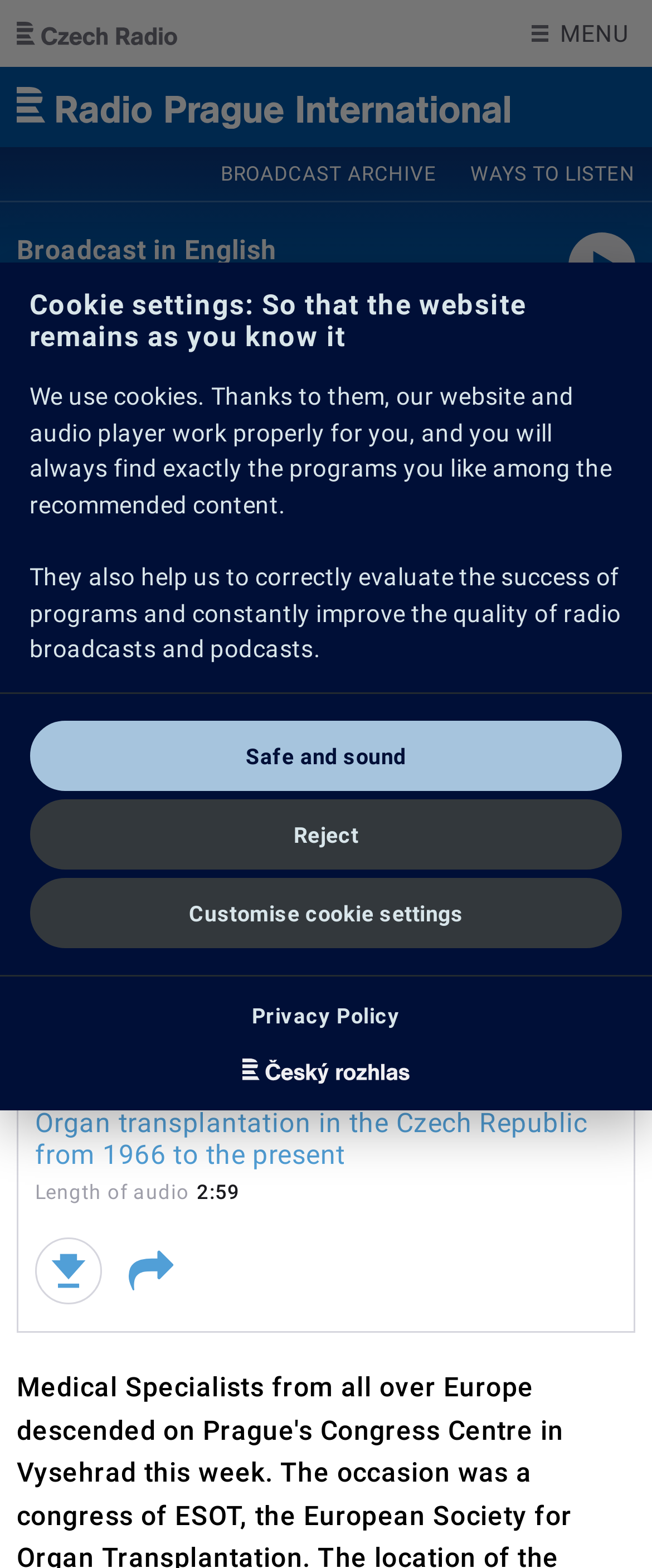Use a single word or phrase to answer the question:
What is the name of the radio station?

Radio Prague International